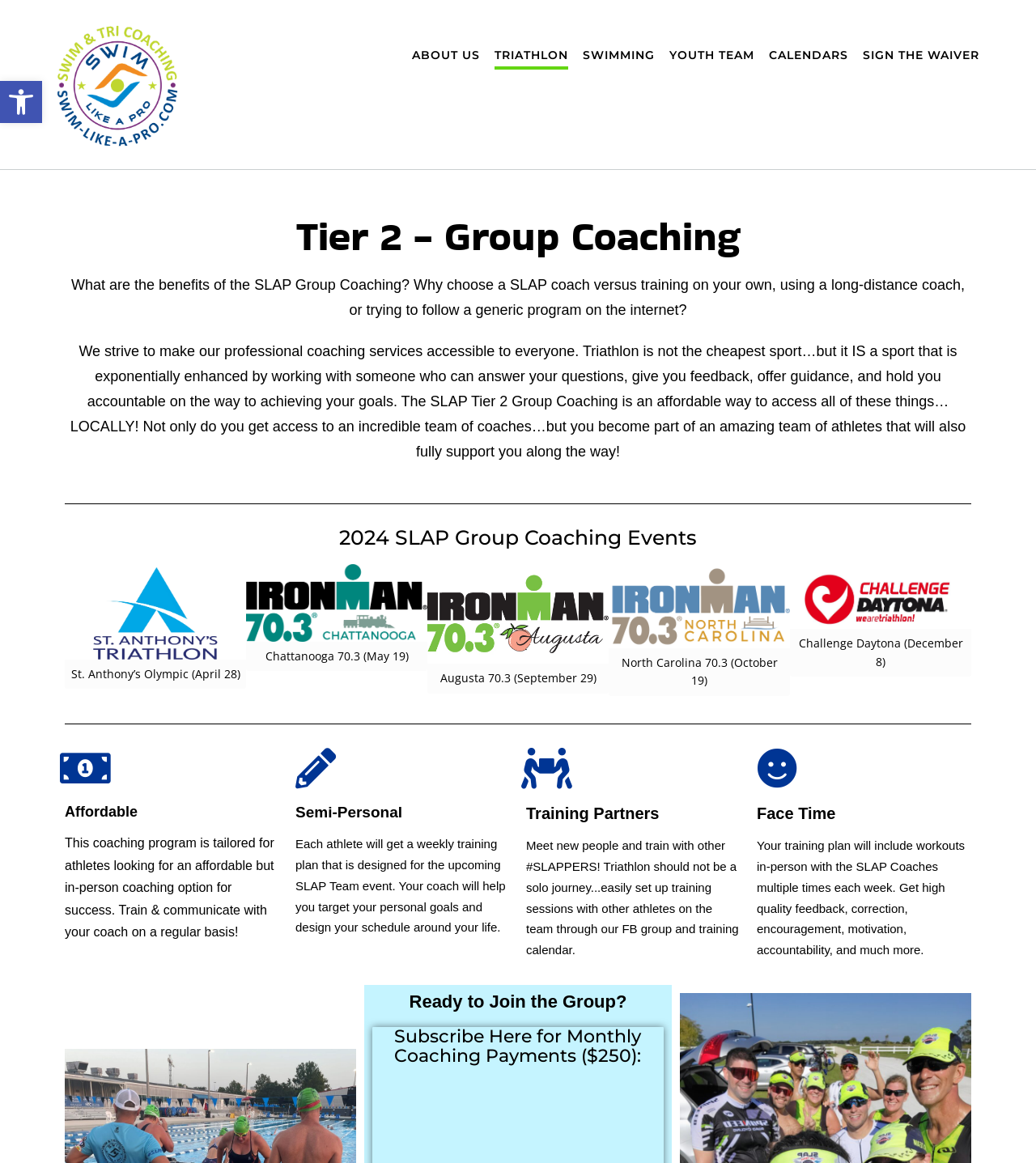What is the benefit of training with other #SLAPPERS?
Using the visual information, reply with a single word or short phrase.

Meet new people and train together